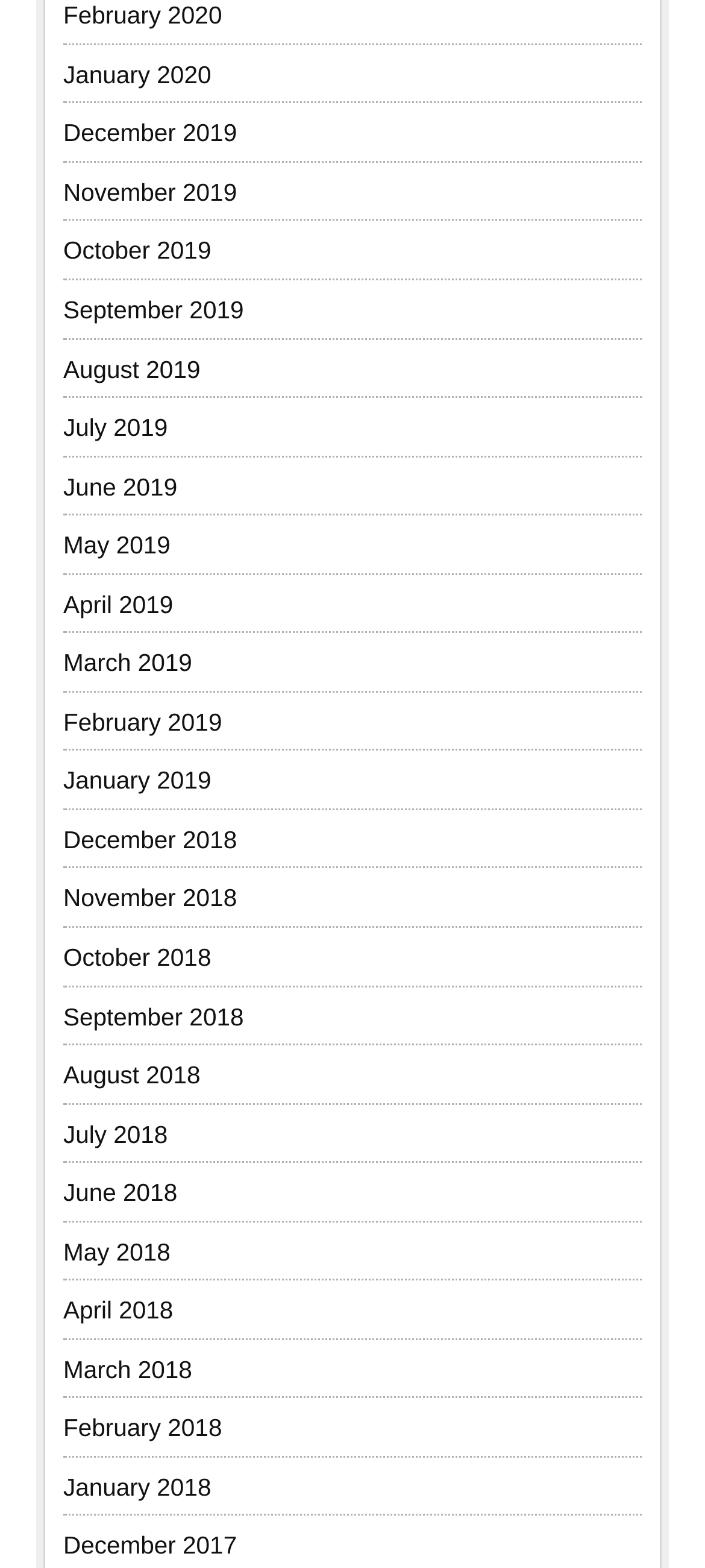Find the bounding box coordinates for the area that must be clicked to perform this action: "view February 2020".

[0.09, 0.001, 0.315, 0.019]